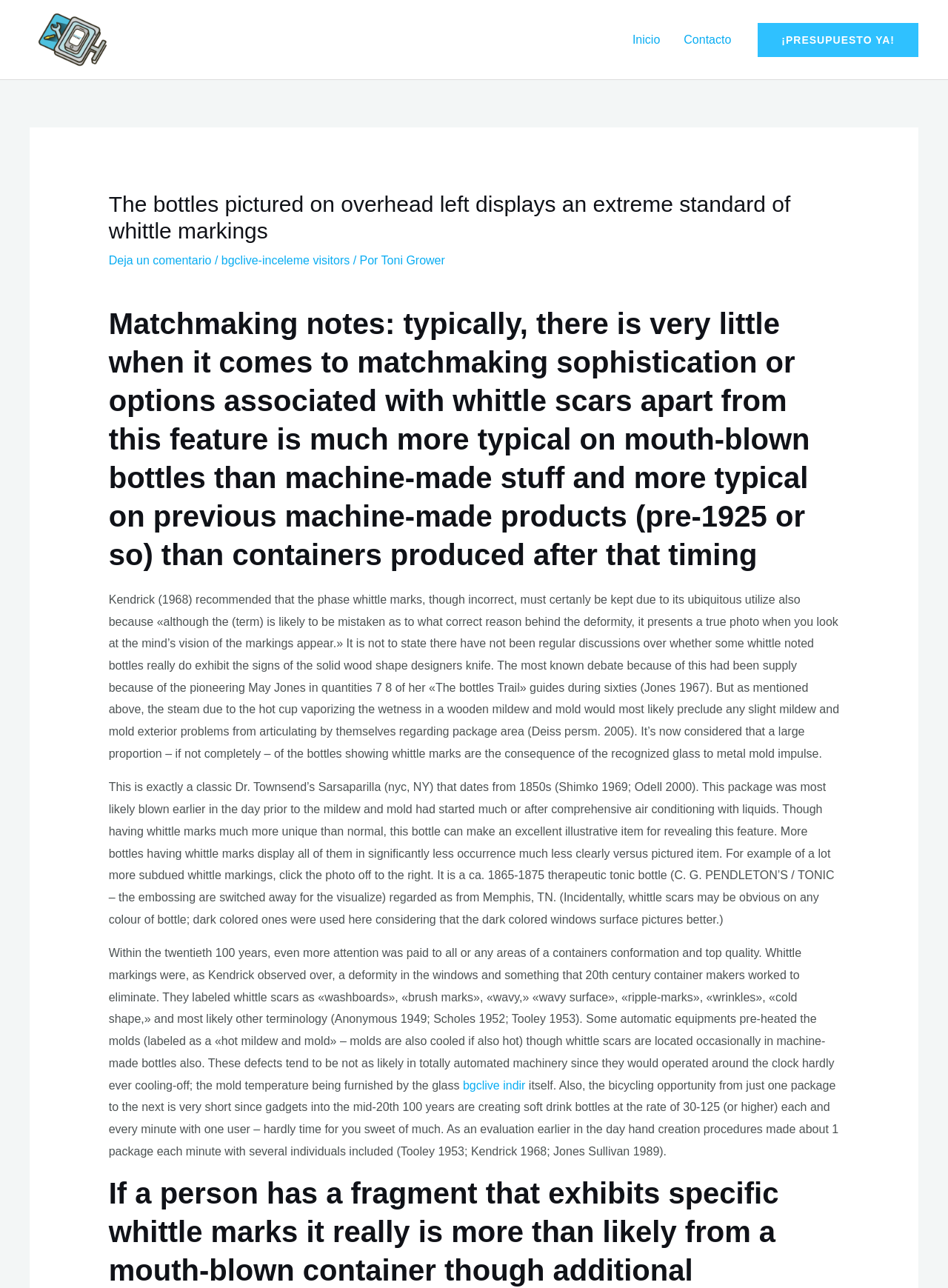Please extract the primary headline from the webpage.

The bottles pictured on overhead left displays an extreme standard of whittle markings